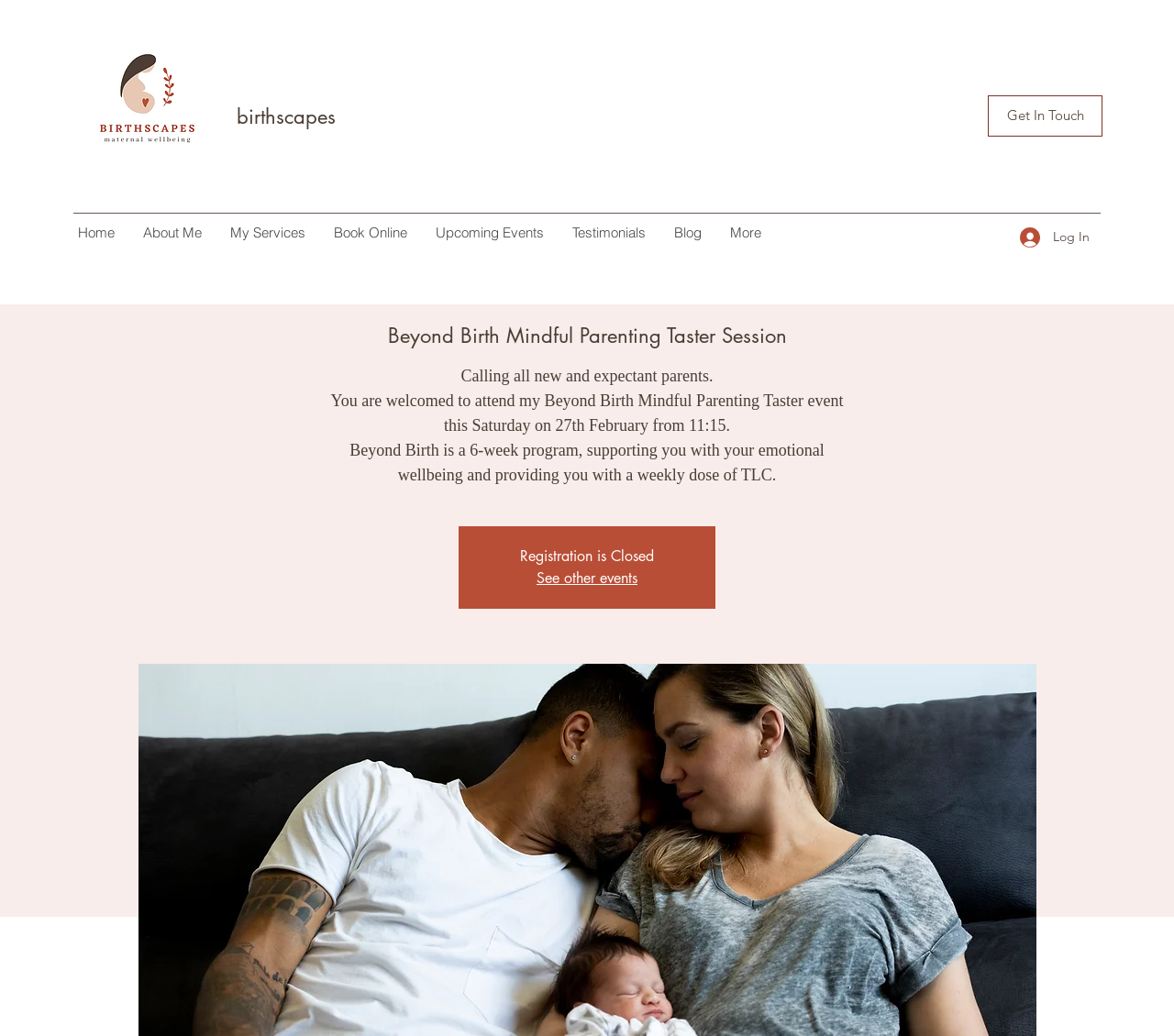Determine the bounding box coordinates for the element that should be clicked to follow this instruction: "Log In to the account". The coordinates should be given as four float numbers between 0 and 1, in the format [left, top, right, bottom].

[0.858, 0.213, 0.939, 0.246]